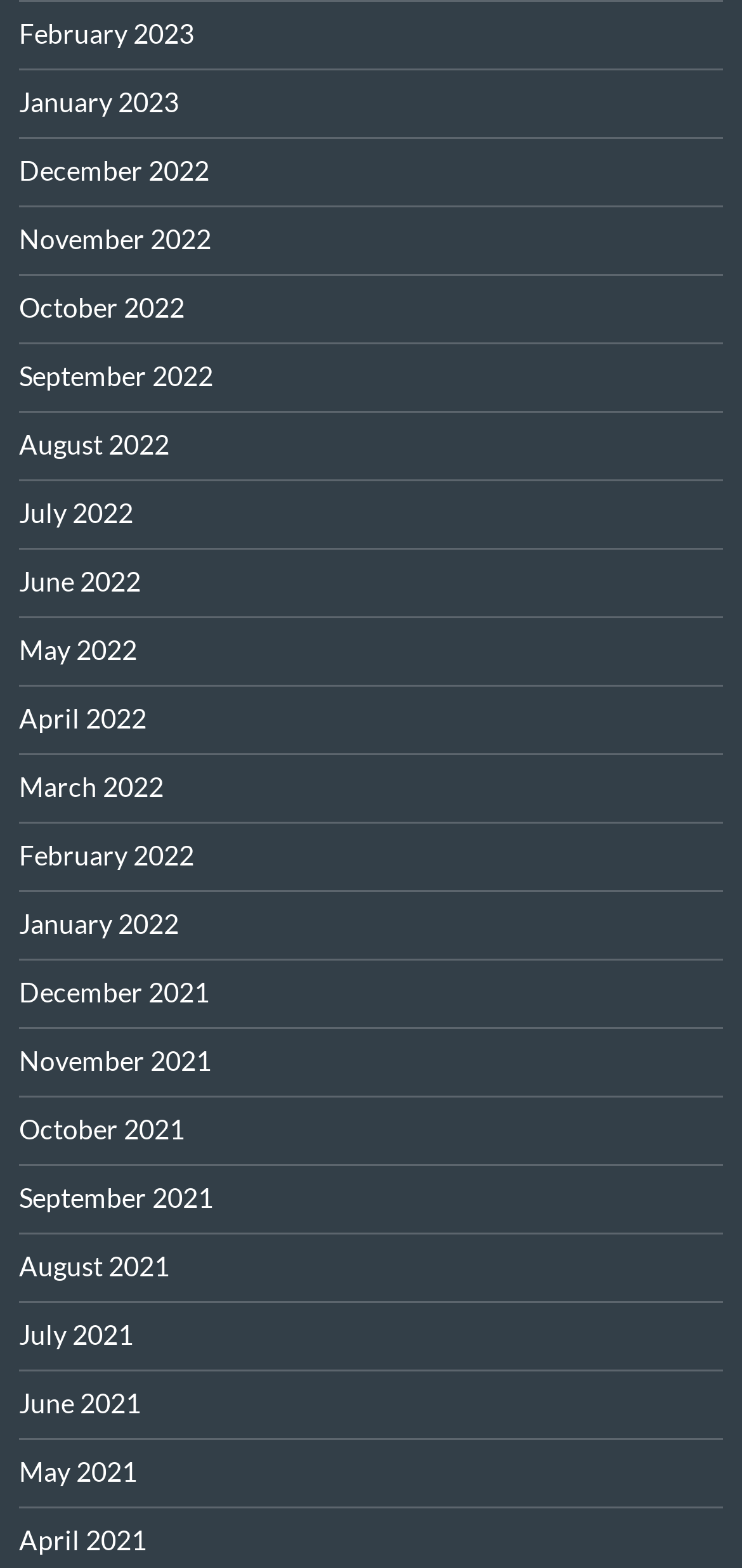Locate the UI element described by April 2021 and provide its bounding box coordinates. Use the format (top-left x, top-left y, bottom-right x, bottom-right y) with all values as floating point numbers between 0 and 1.

[0.026, 0.972, 0.197, 0.993]